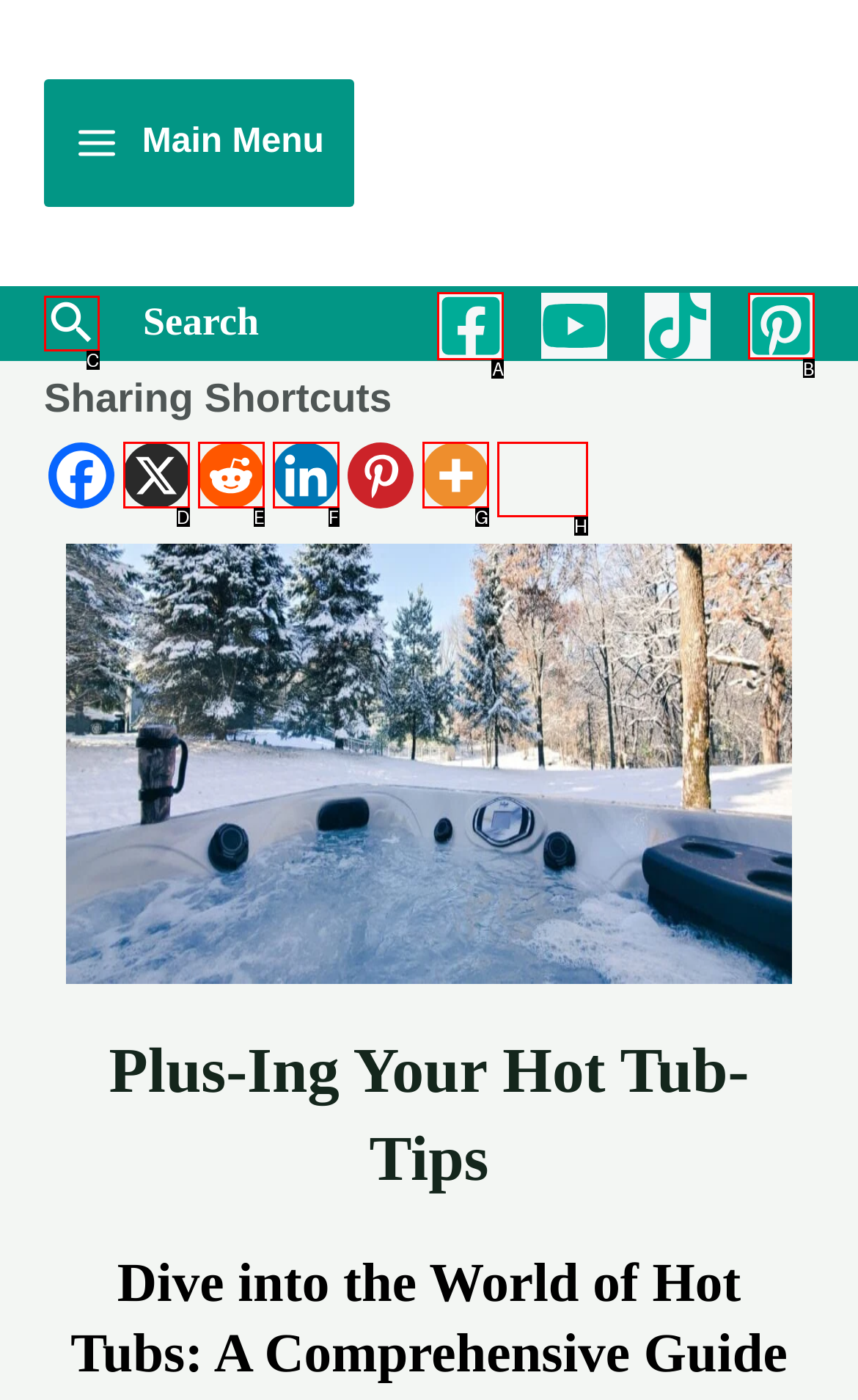Identify the correct UI element to click to follow this instruction: Visit Facebook page
Respond with the letter of the appropriate choice from the displayed options.

A